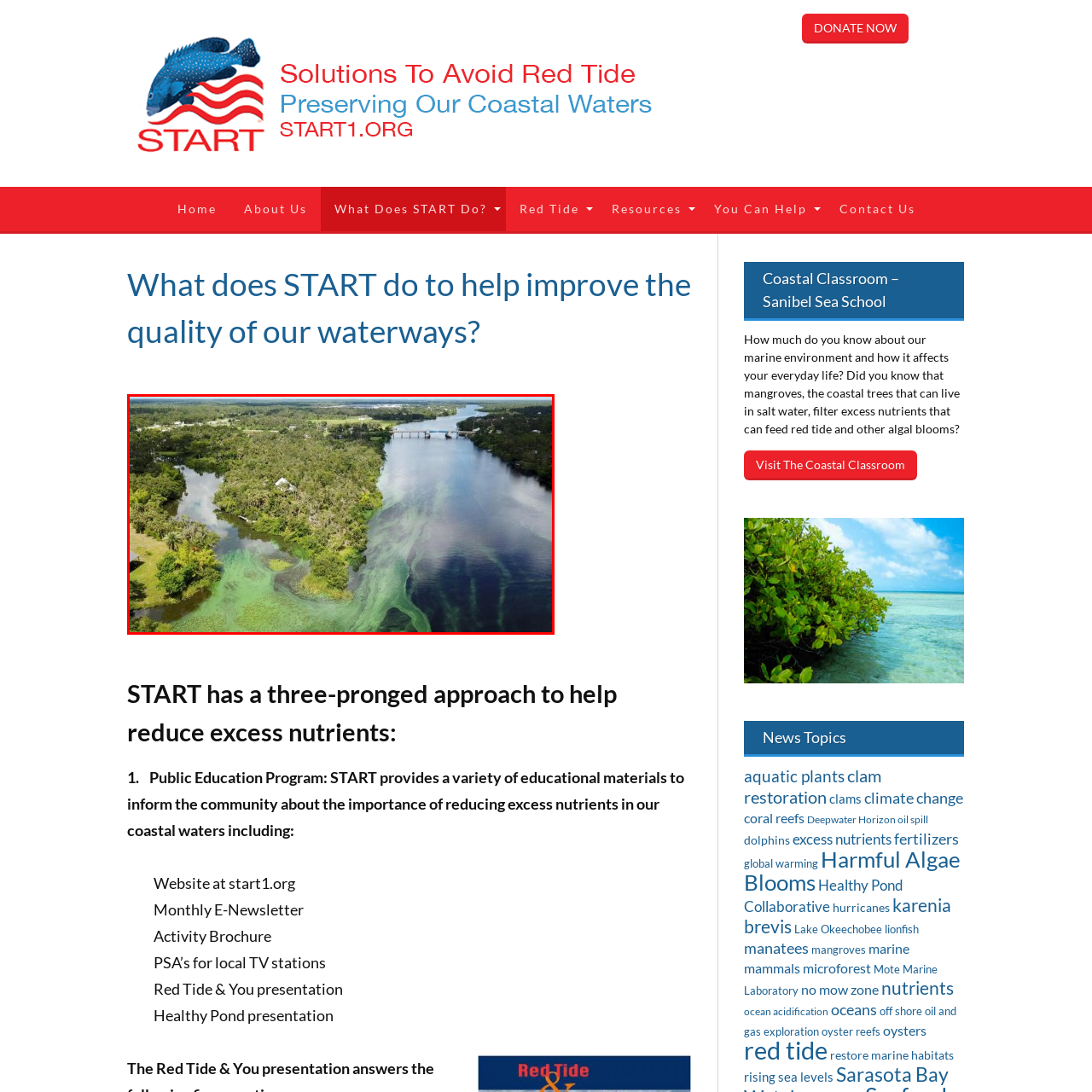Give a detailed account of the scene depicted within the red boundary.

The image depicts a scenic aerial view of a waterway, showcasing lush greenery and vibrant blue waters, interspersed with patches of algae. This visual is particularly relevant to the ongoing discussions about nutrient pollution in waterways and its impacts on aquatic ecosystems. The lush banks and rich vegetation indicate a healthy habitat, illustrating the delicate balance necessary for maintaining water quality. However, the visible green patches serve as a reminder of the challenges posed by excess nutrients, which can lead to harmful algal blooms. This imagery aligns with the efforts of organizations addressing these environmental issues, highlighting the importance of public education and community involvement in preserving the health of our waterways.